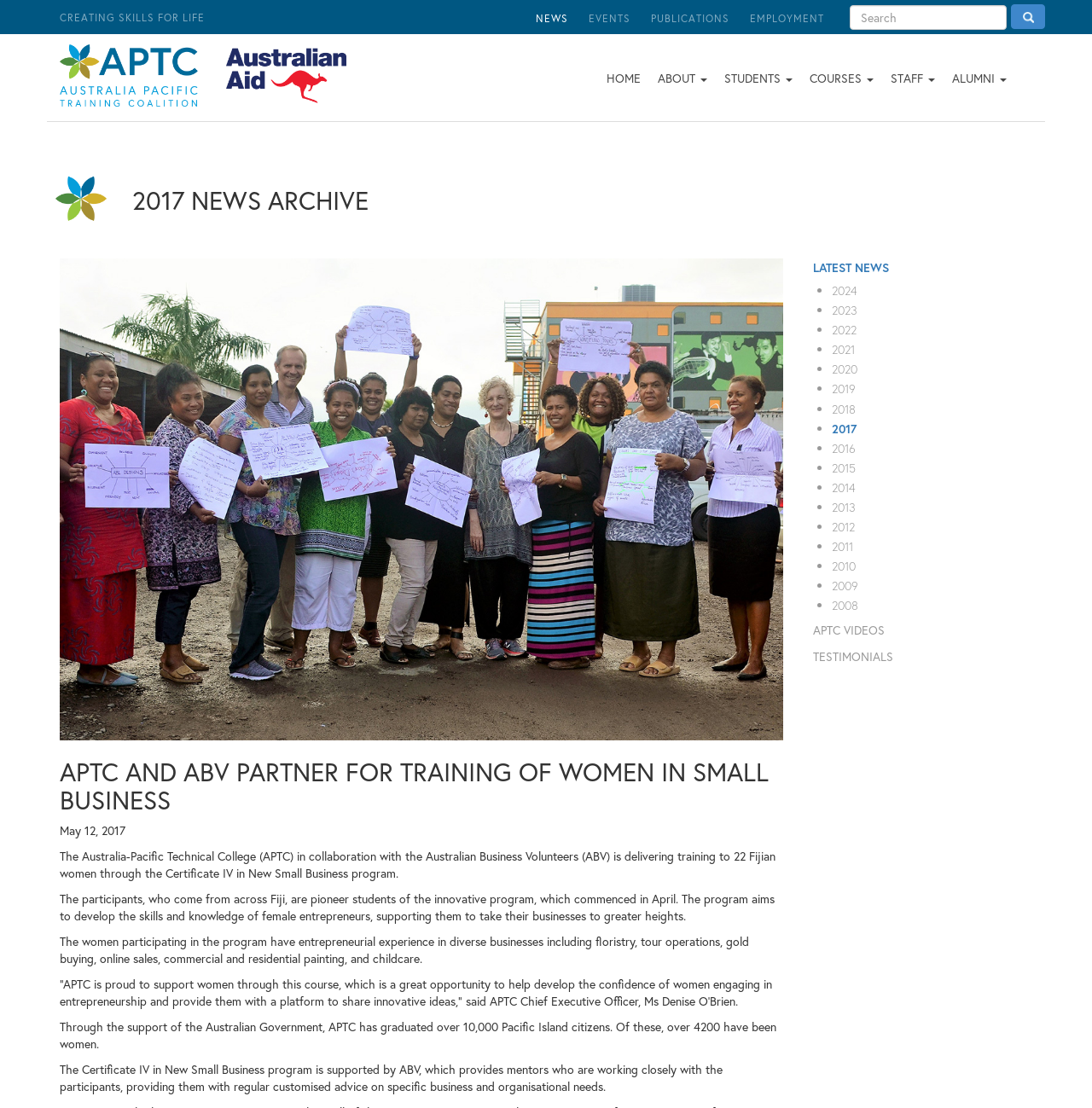Identify the bounding box for the element characterized by the following description: "placeholder="Search" title="Search input"".

[0.778, 0.005, 0.922, 0.027]